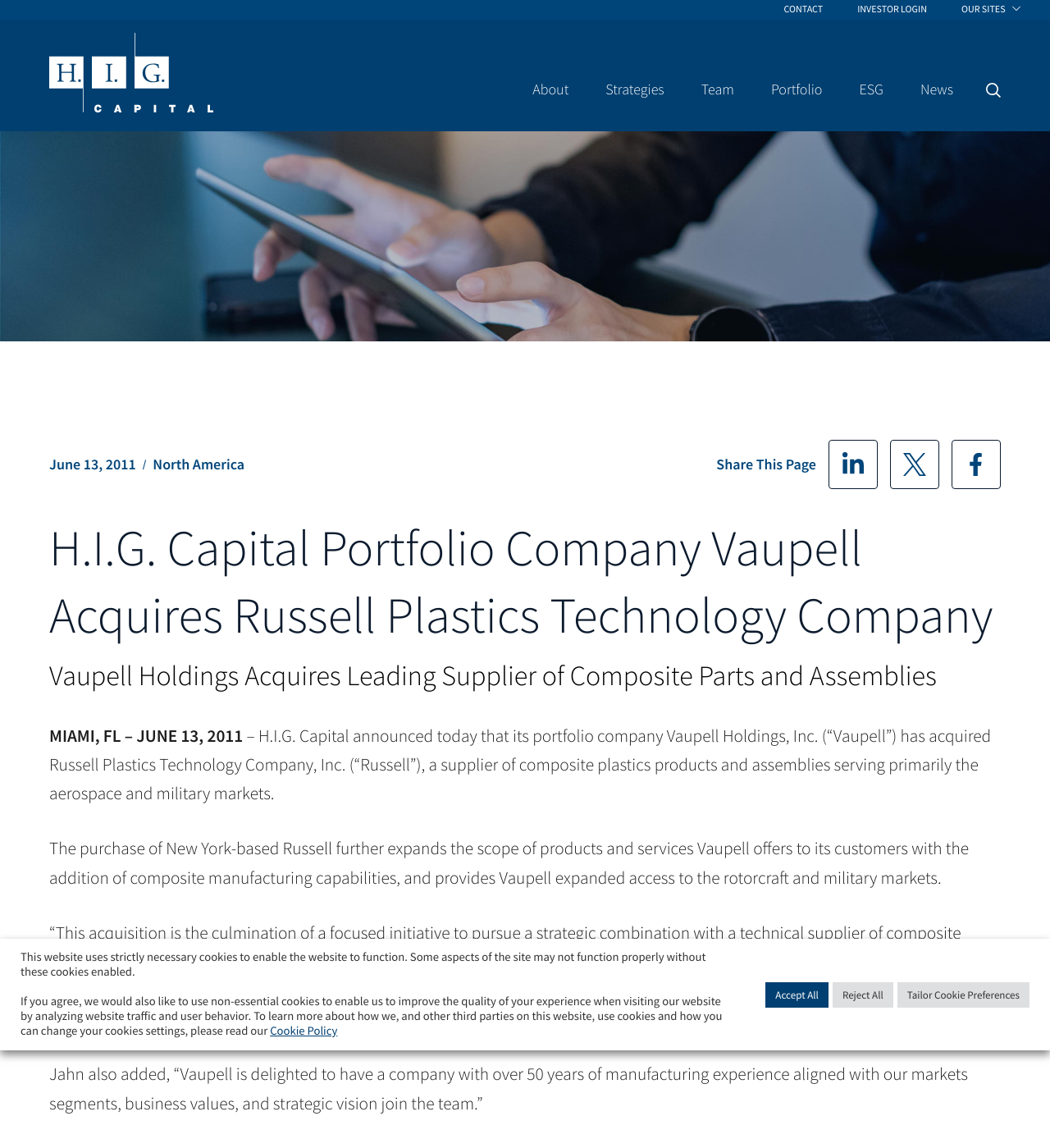Using details from the image, please answer the following question comprehensively:
Who is the CEO of Vaupell?

The answer can be found in the quote from the CEO of Vaupell, which starts with '“This acquisition is the culmination of a focused initiative to pursue a strategic combination with a technical supplier of composite plastics products,” said Joe Jahn, CEO of Vaupell'.